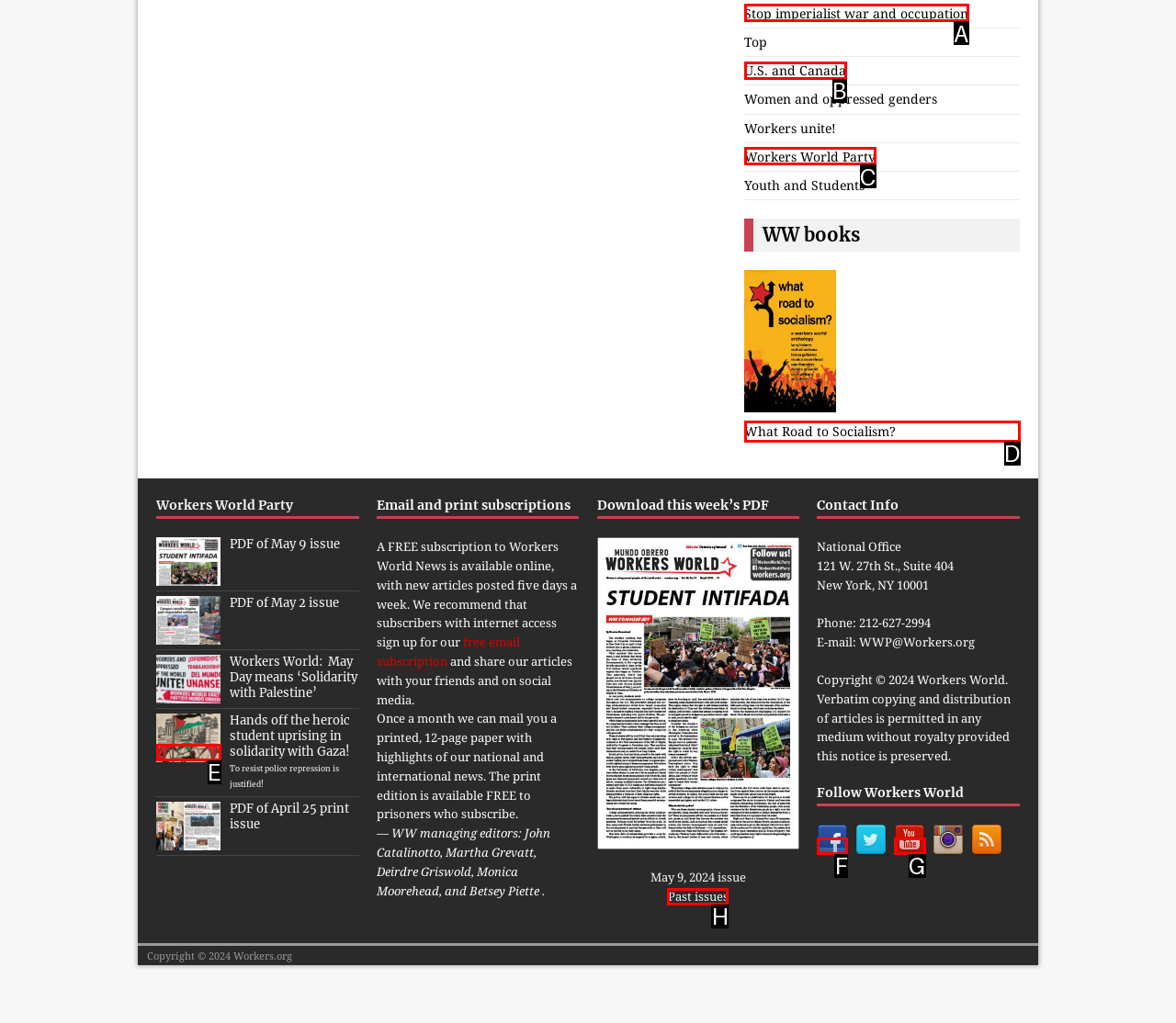Determine the HTML element to click for the instruction: Follow Workers World on Facebook.
Answer with the letter corresponding to the correct choice from the provided options.

F